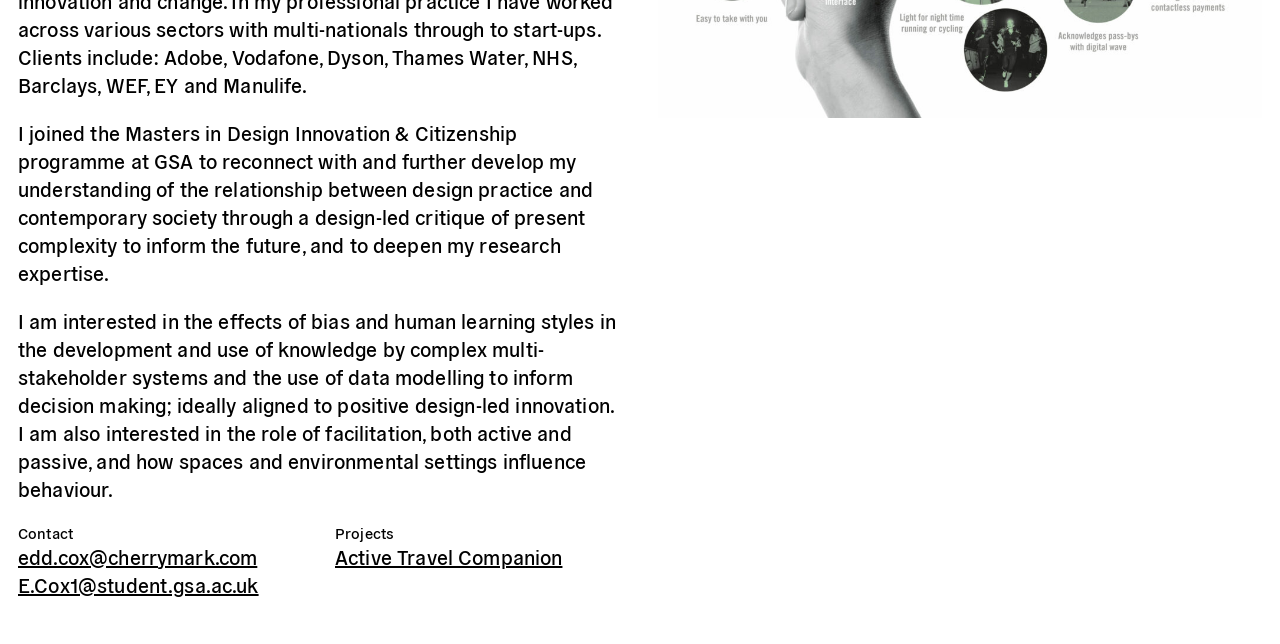Find the bounding box of the element with the following description: "edd.cox@cherrymark.com". The coordinates must be four float numbers between 0 and 1, formatted as [left, top, right, bottom].

[0.014, 0.844, 0.201, 0.883]